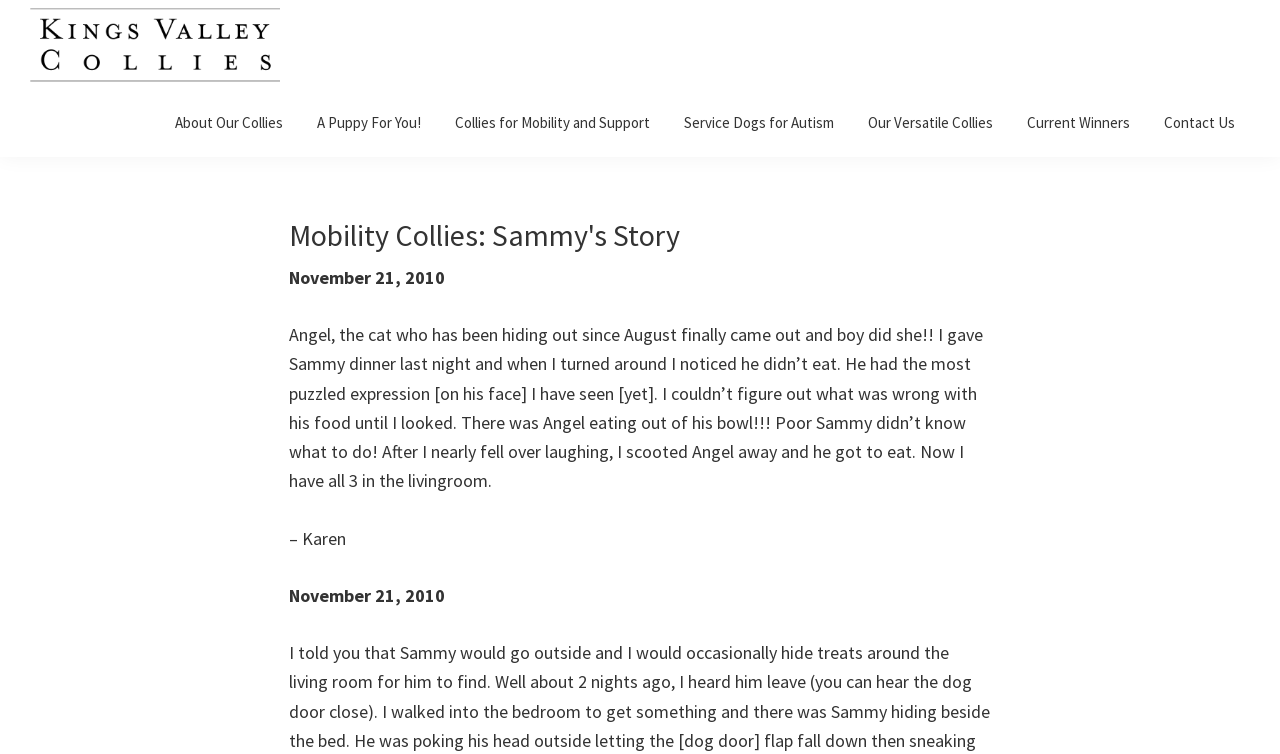Please provide a detailed answer to the question below based on the screenshot: 
What is the name of the website?

I determined the name of the website by looking at the link element with the text 'Kings Valley Collies' which is likely to be the website's title.